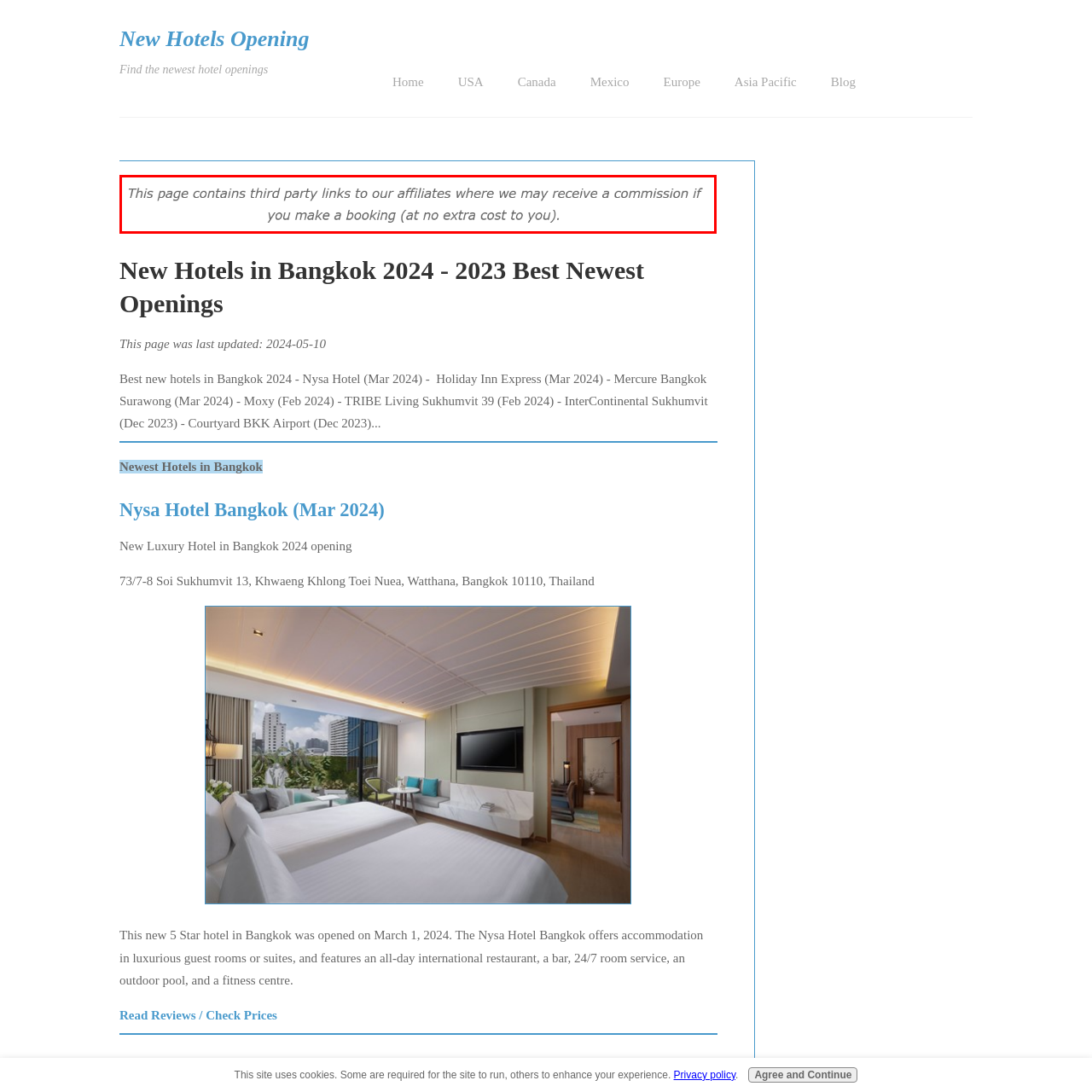Offer a complete and descriptive caption for the image marked by the red box.

The image is a disclaimer notice indicating that the page contains links to third-party affiliates. It states that the website may earn a commission if a booking is made through these links, with no additional cost to the user. The text is displayed in a subtle grey font, emphasizing the informational nature of the message, and is framed with a blue border, enhancing its visibility. This notice serves to inform users about the potential financial relationship while ensuring transparency regarding affiliate marketing practices.